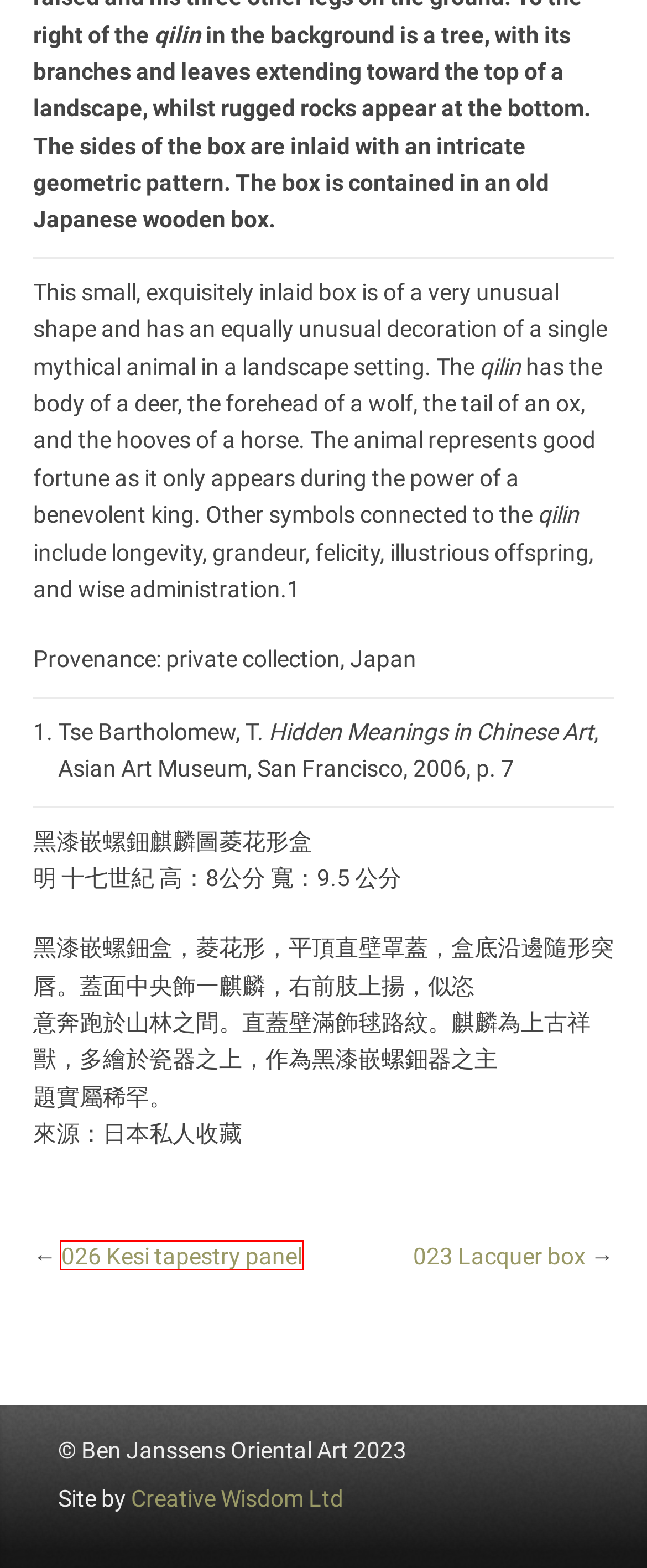Given a webpage screenshot with a red bounding box around a particular element, identify the best description of the new webpage that will appear after clicking on the element inside the red bounding box. Here are the candidates:
A. Chinese Art - Ben Janssens Oriental Art
B. Asian Art in London 2019 - Ben Janssens Oriental Art
C. 026 Kesi tapestry panel - Ben Janssens Oriental Art
D. TEFAF Maastricht 2020 - Chinese and Asian Art - Ben Janssens Oriental Art
E. TEFAF 2018 Chinease and Asian Art - Ben Janssens Oriental Art
F. Ben Janssens Oriental Art exhibition for Asian Art in London
G. 023 Lacquer box - Ben Janssens Oriental Art
H. Contact Us - Ben Janssens Oriental Art

C